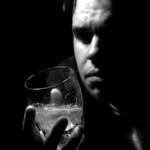Given the content of the image, can you provide a detailed answer to the question?
What is the mood of the image?

The mood of the image is somber due to the contrast of light and shadow, which creates a sense of intensity and contemplation. The figure's thoughtful and intense expression also contributes to the overall somber mood of the image.